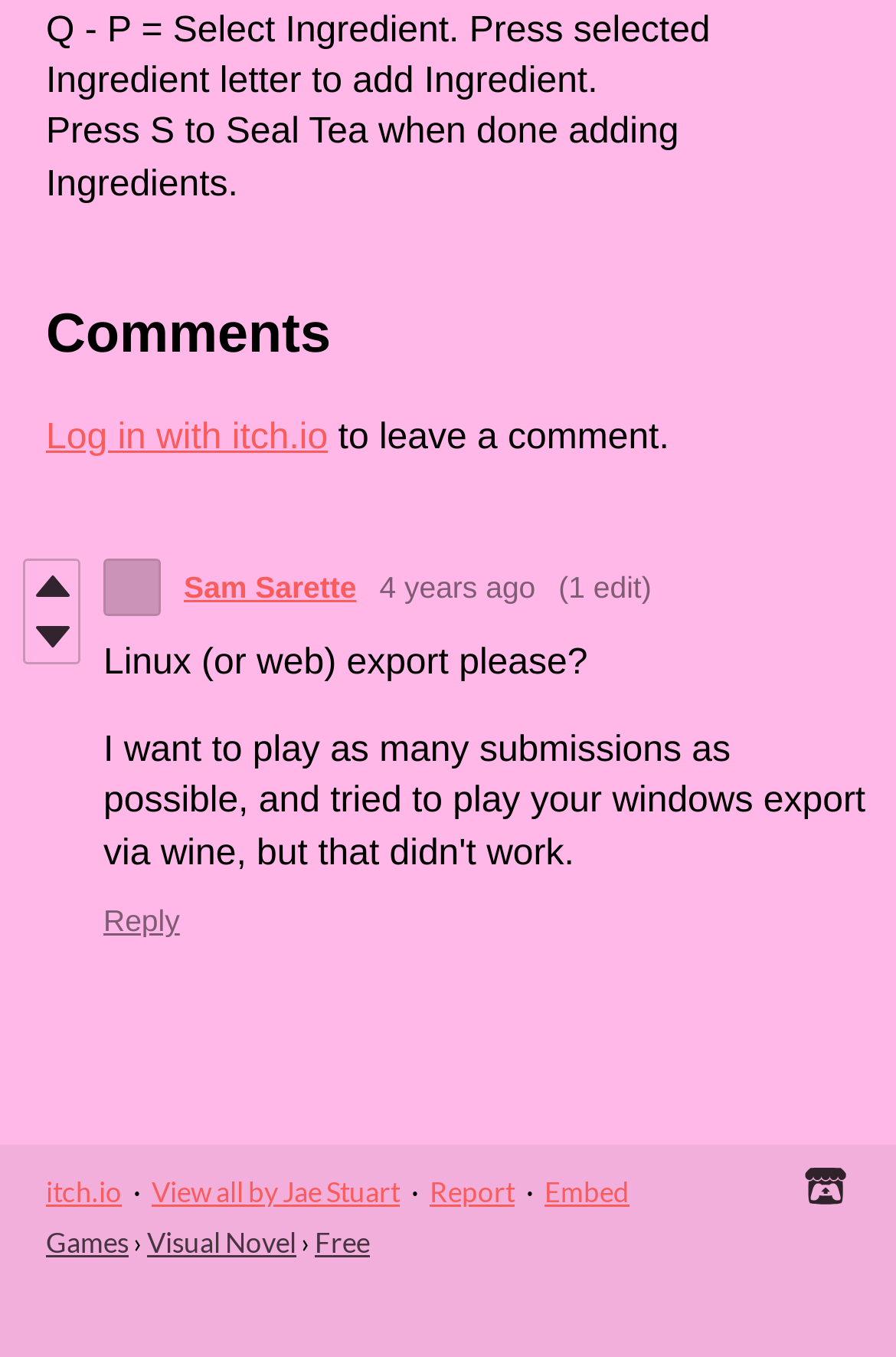Please find the bounding box coordinates of the element that needs to be clicked to perform the following instruction: "View all games by Jae Stuart". The bounding box coordinates should be four float numbers between 0 and 1, represented as [left, top, right, bottom].

[0.169, 0.866, 0.446, 0.891]